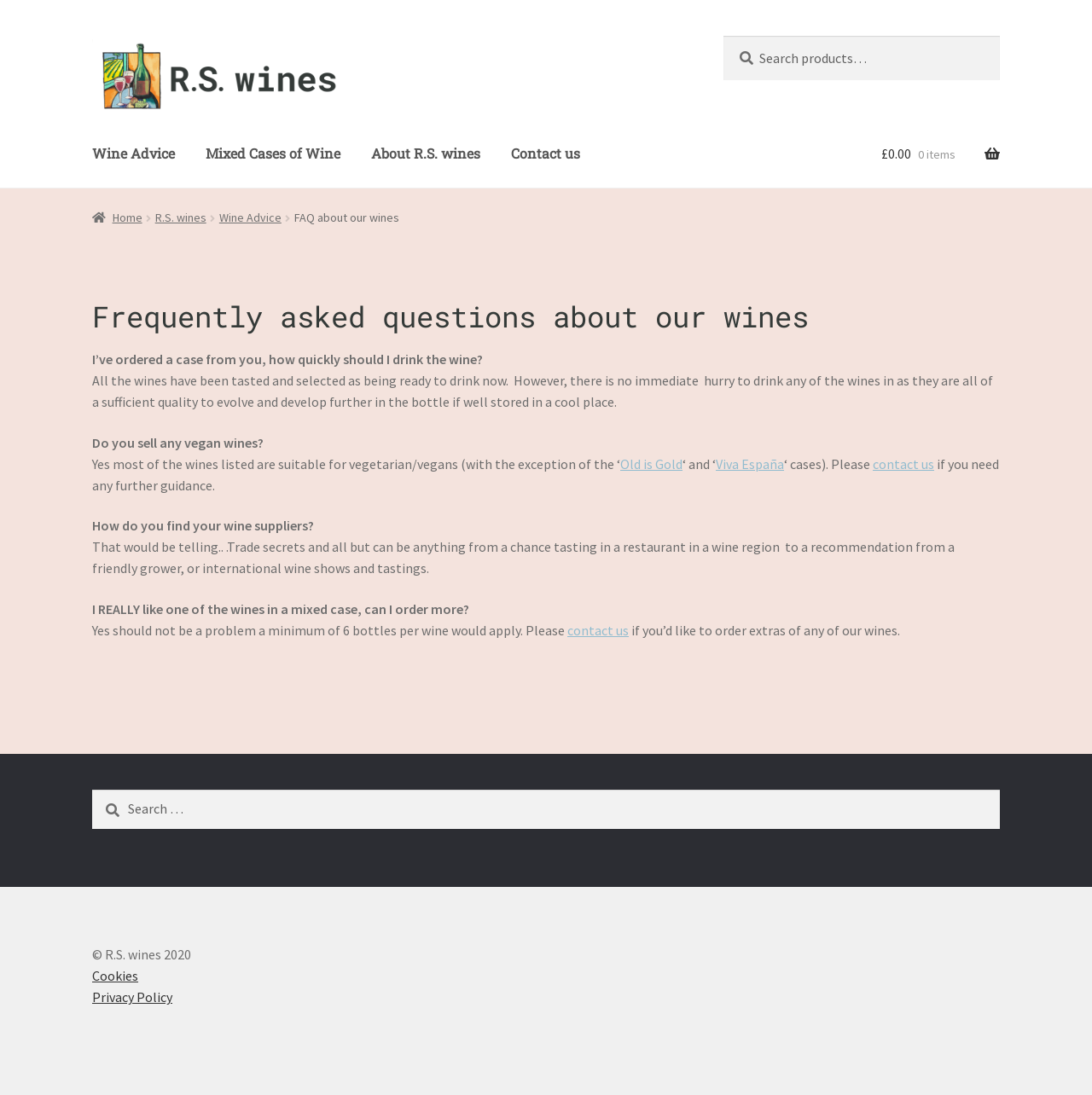Please answer the following question using a single word or phrase: 
What is the website's name?

R.S. wines